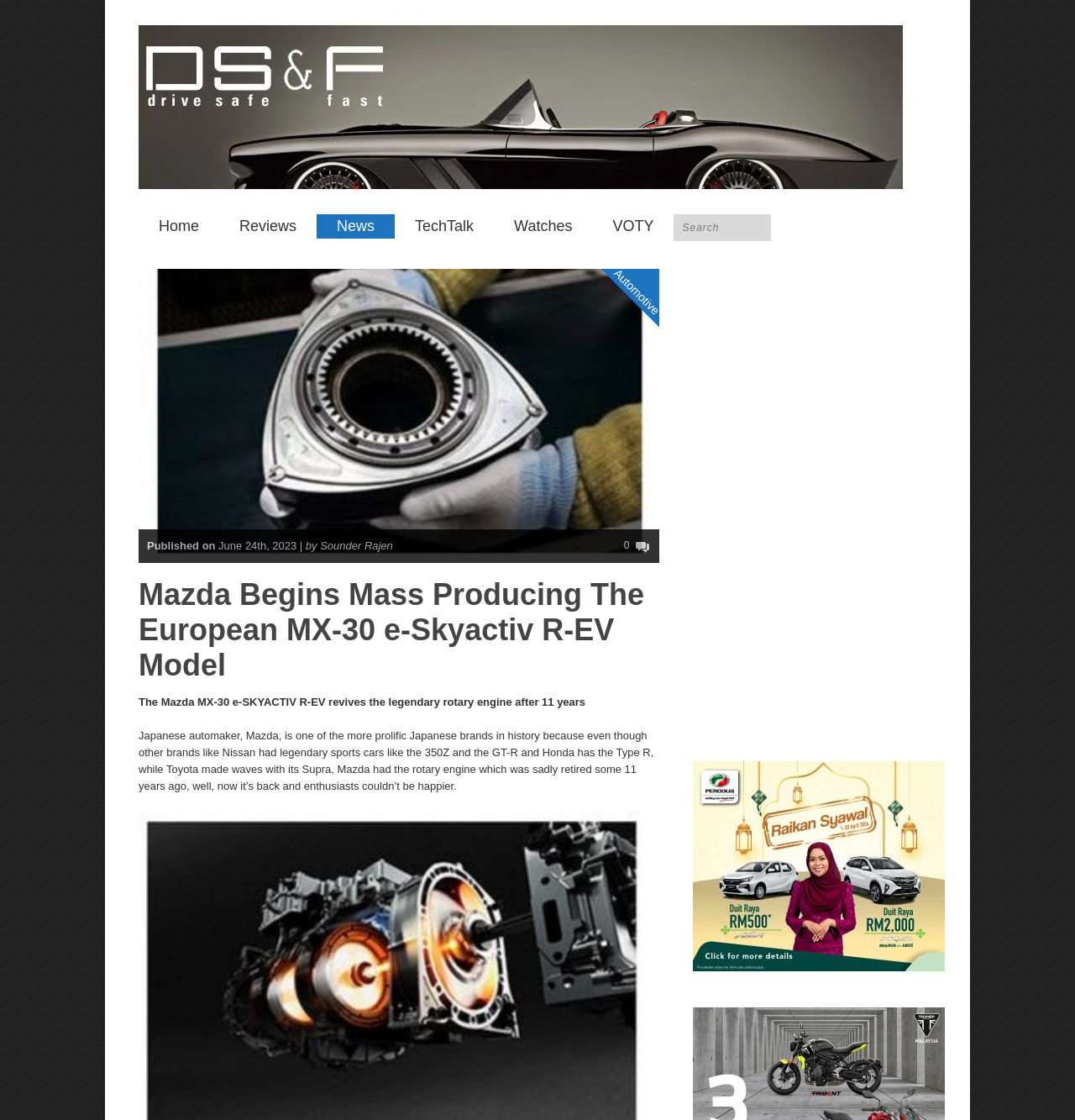Analyze the image and provide a detailed answer to the question: What type of content is available on the website?

The link elements with labels such as 'News', 'Reviews', and 'TechTalk' suggest that the website provides news and reviews related to the automotive industry. Additionally, the article about the Mazda MX-30 e-Skyactiv R-EV model further supports this conclusion.